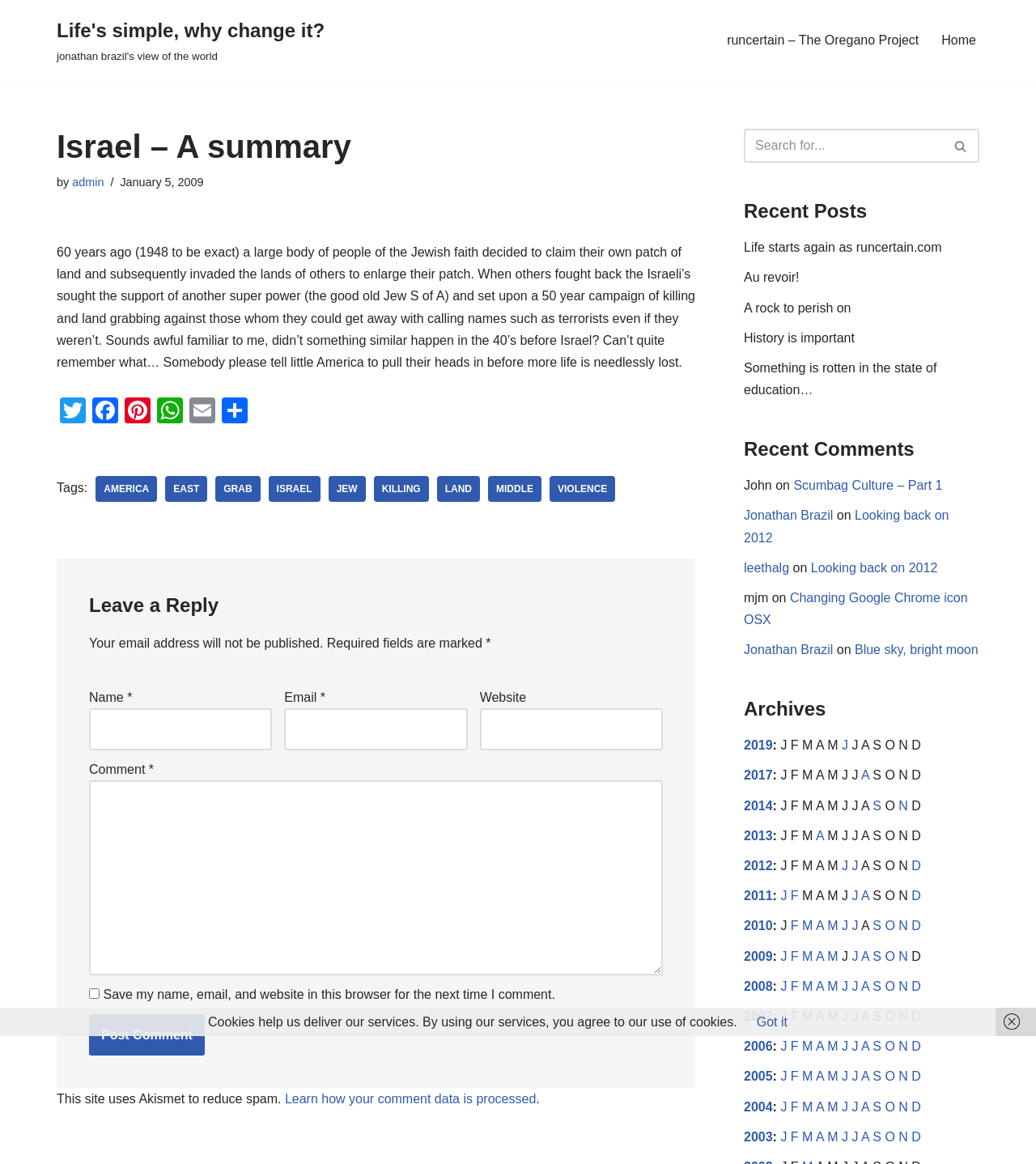Please identify the bounding box coordinates of the element's region that should be clicked to execute the following instruction: "Click the menu button". The bounding box coordinates must be four float numbers between 0 and 1, i.e., [left, top, right, bottom].

None